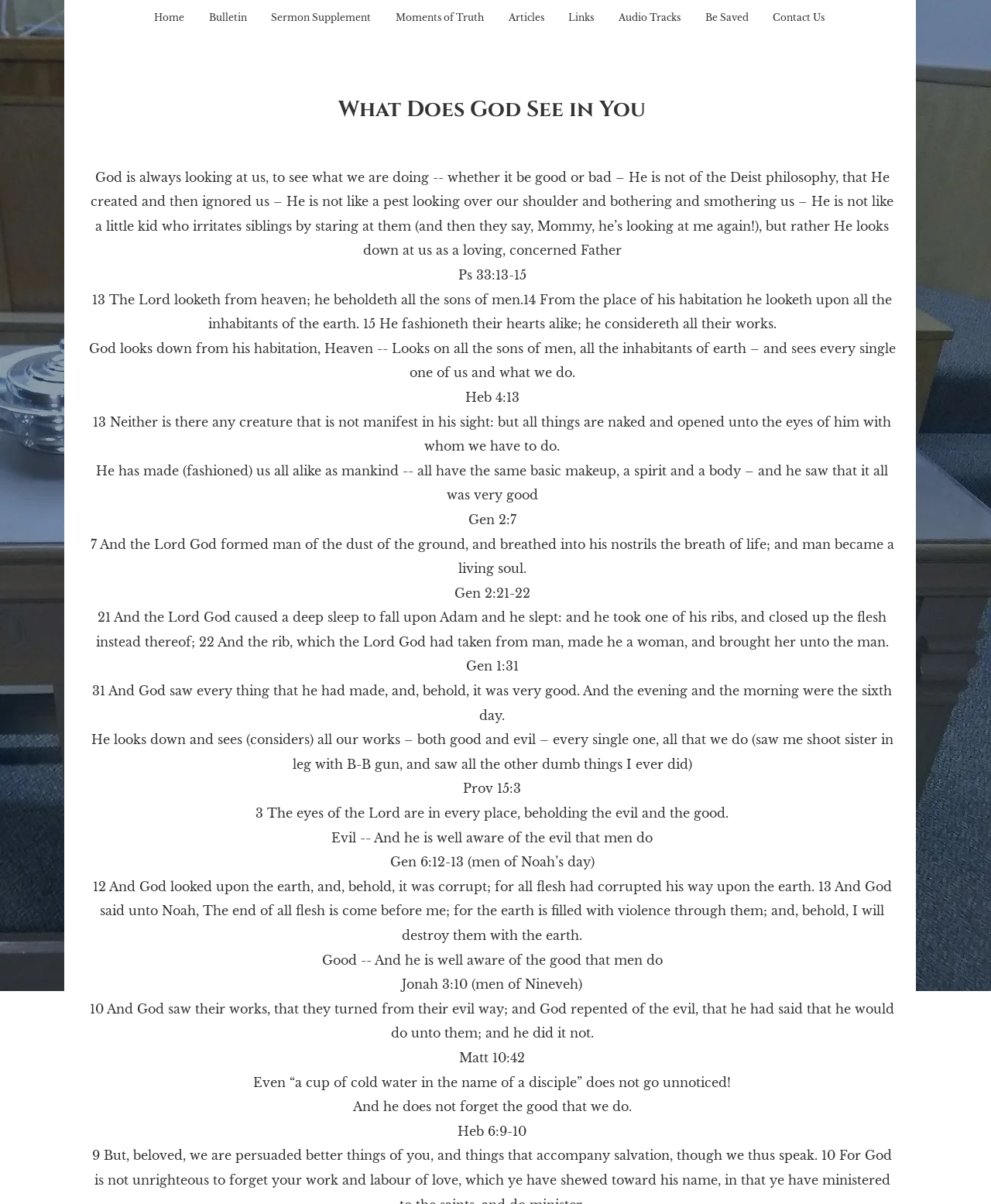Please identify the bounding box coordinates of the clickable area that will fulfill the following instruction: "Click on the 'Articles' link". The coordinates should be in the format of four float numbers between 0 and 1, i.e., [left, top, right, bottom].

[0.501, 0.009, 0.561, 0.021]